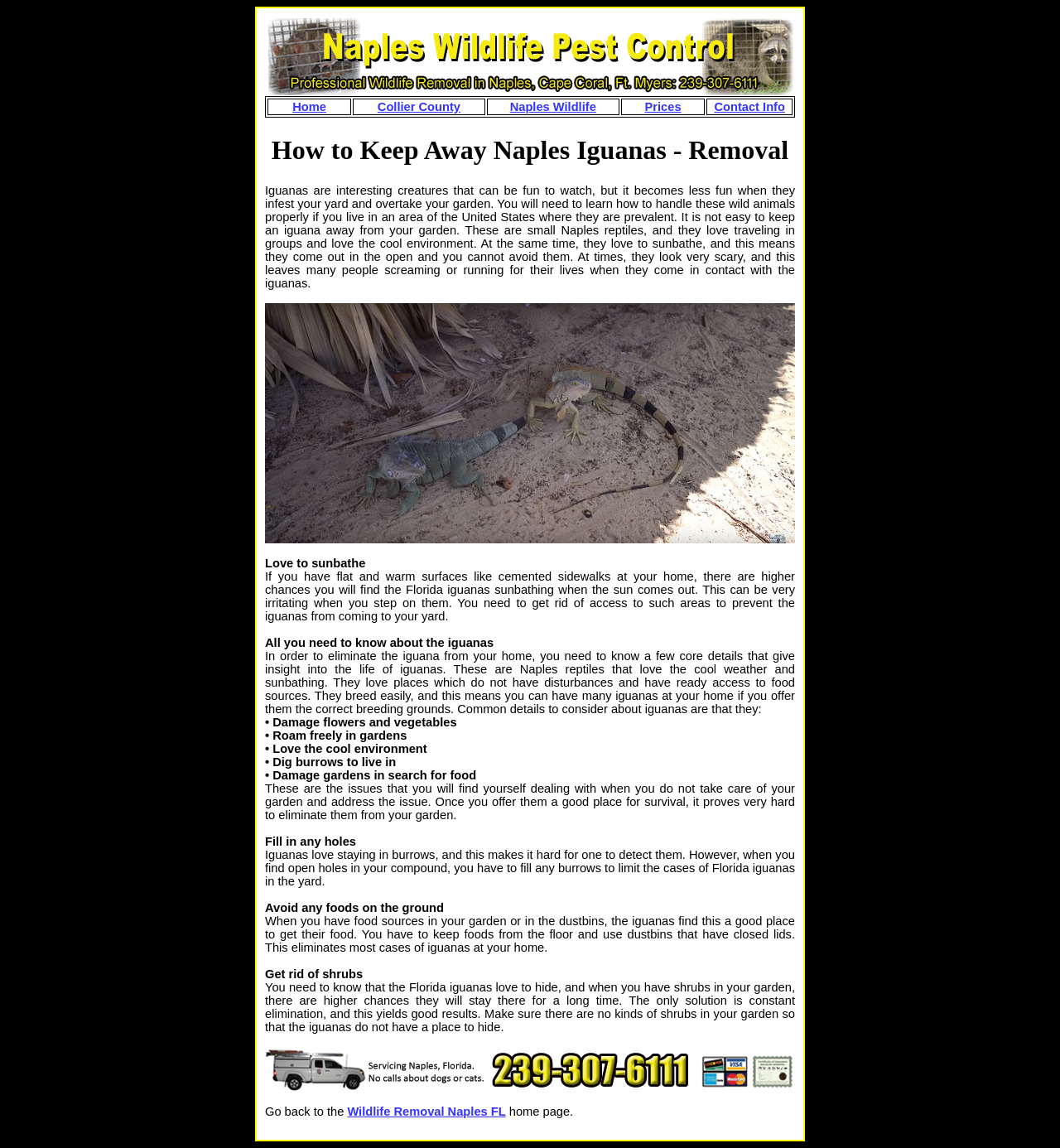Locate and generate the text content of the webpage's heading.

How to Keep Away Naples Iguanas - Removal